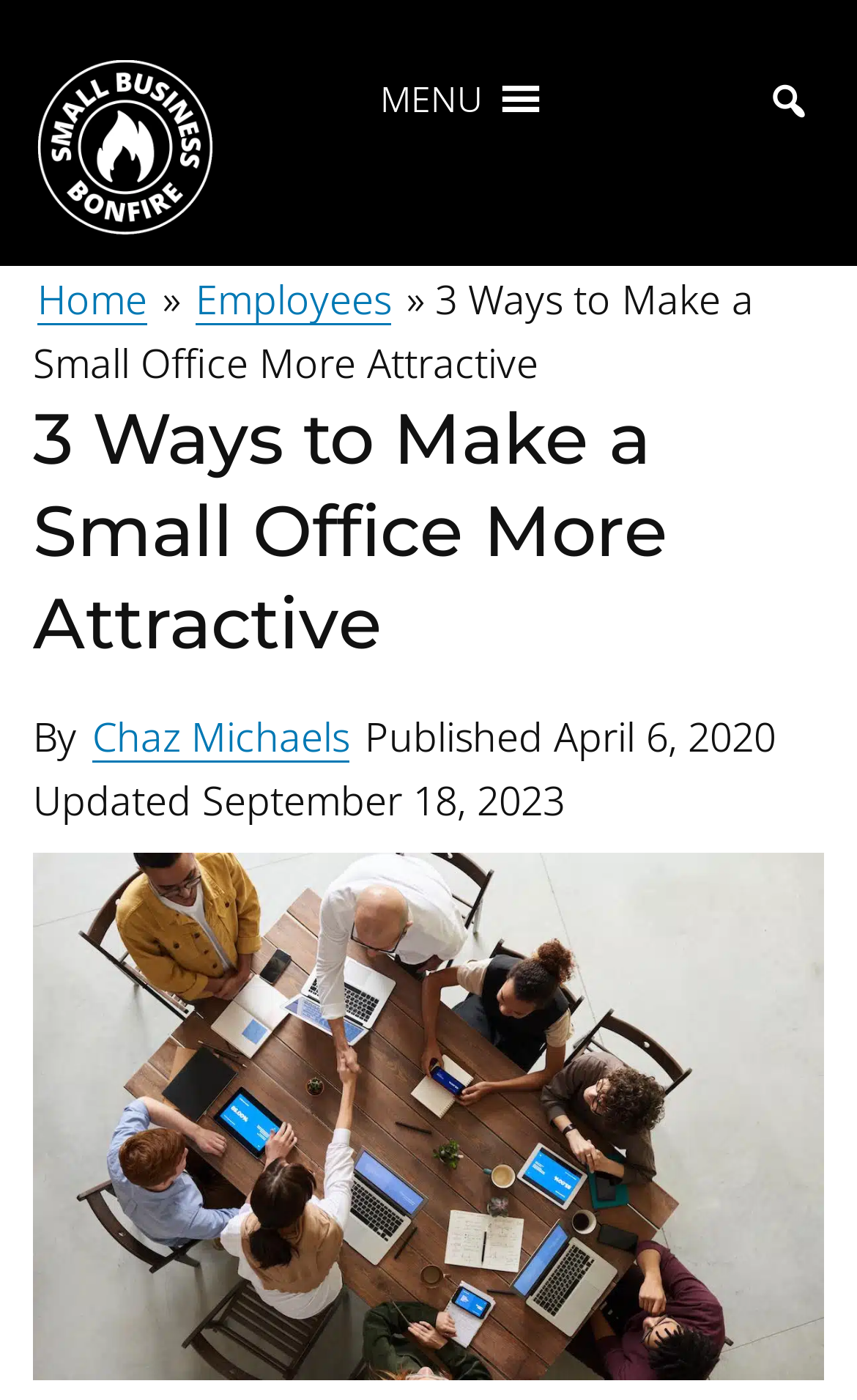Please provide a comprehensive answer to the question below using the information from the image: What is the name of the website?

I found the website's name by looking at the top-left corner of the webpage, where it says 'Small Business Bonfire'.